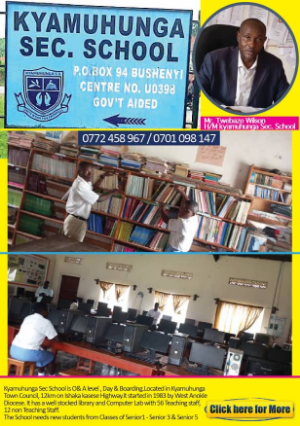Based on the visual content of the image, answer the question thoroughly: What is the distance of the school from the main highway?

According to the caption, the school is situated just 12 kilometers from the main highway, making it easily accessible.